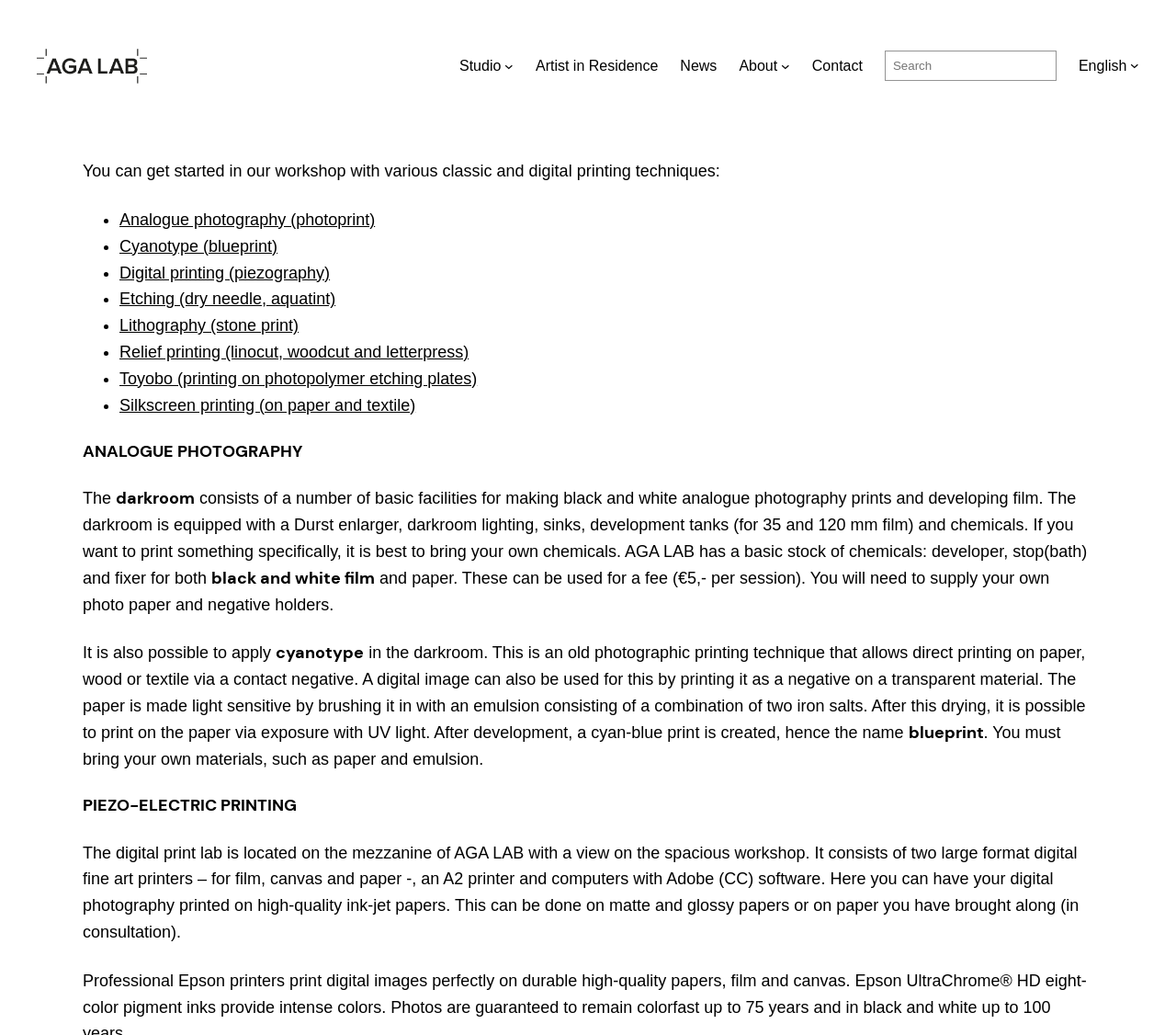Indicate the bounding box coordinates of the element that needs to be clicked to satisfy the following instruction: "Click on the 'Analogue photography (photoprint)' link". The coordinates should be four float numbers between 0 and 1, i.e., [left, top, right, bottom].

[0.102, 0.203, 0.319, 0.221]